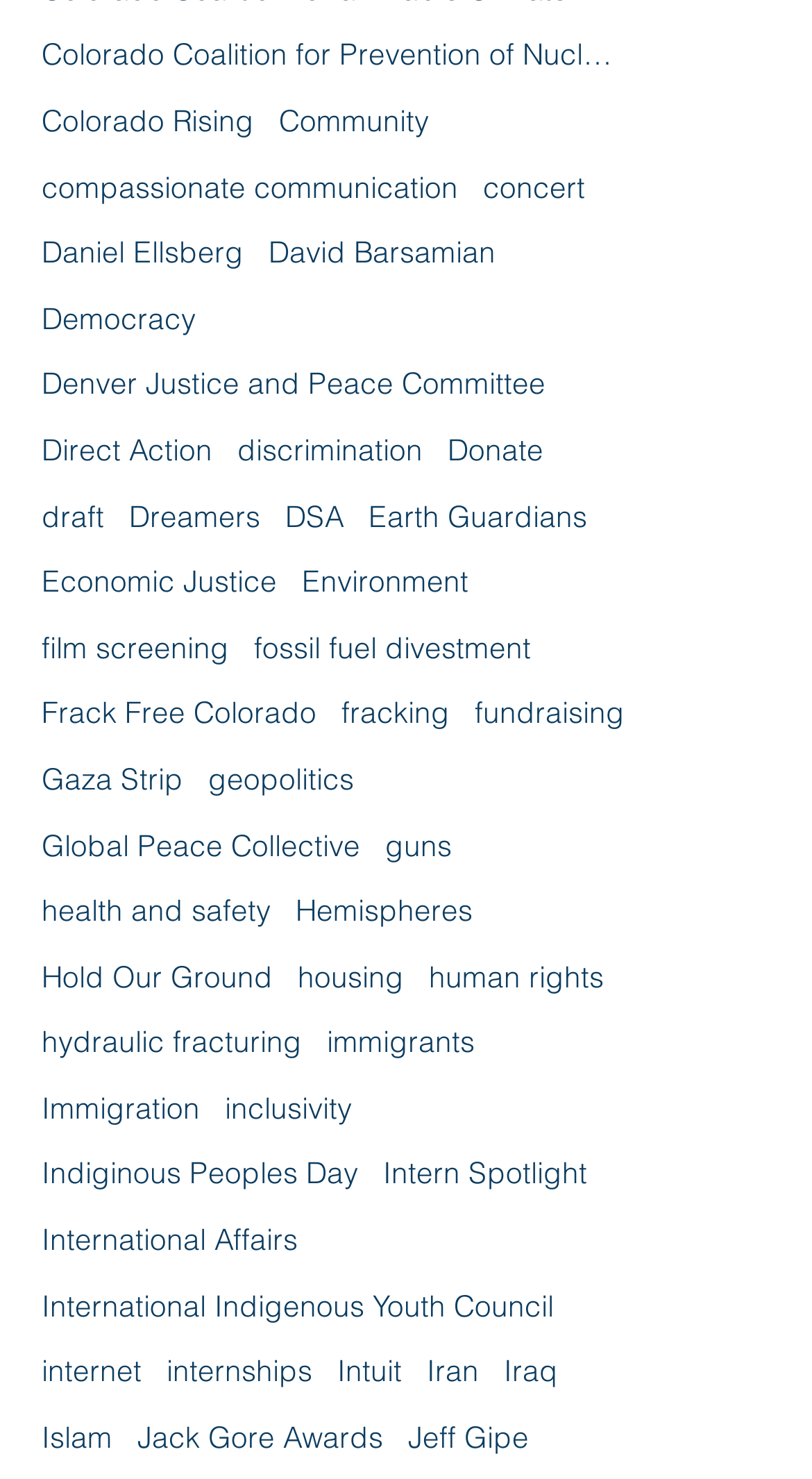Please determine the bounding box coordinates for the element that should be clicked to follow these instructions: "Read about the Gaza Strip".

[0.051, 0.514, 0.226, 0.542]